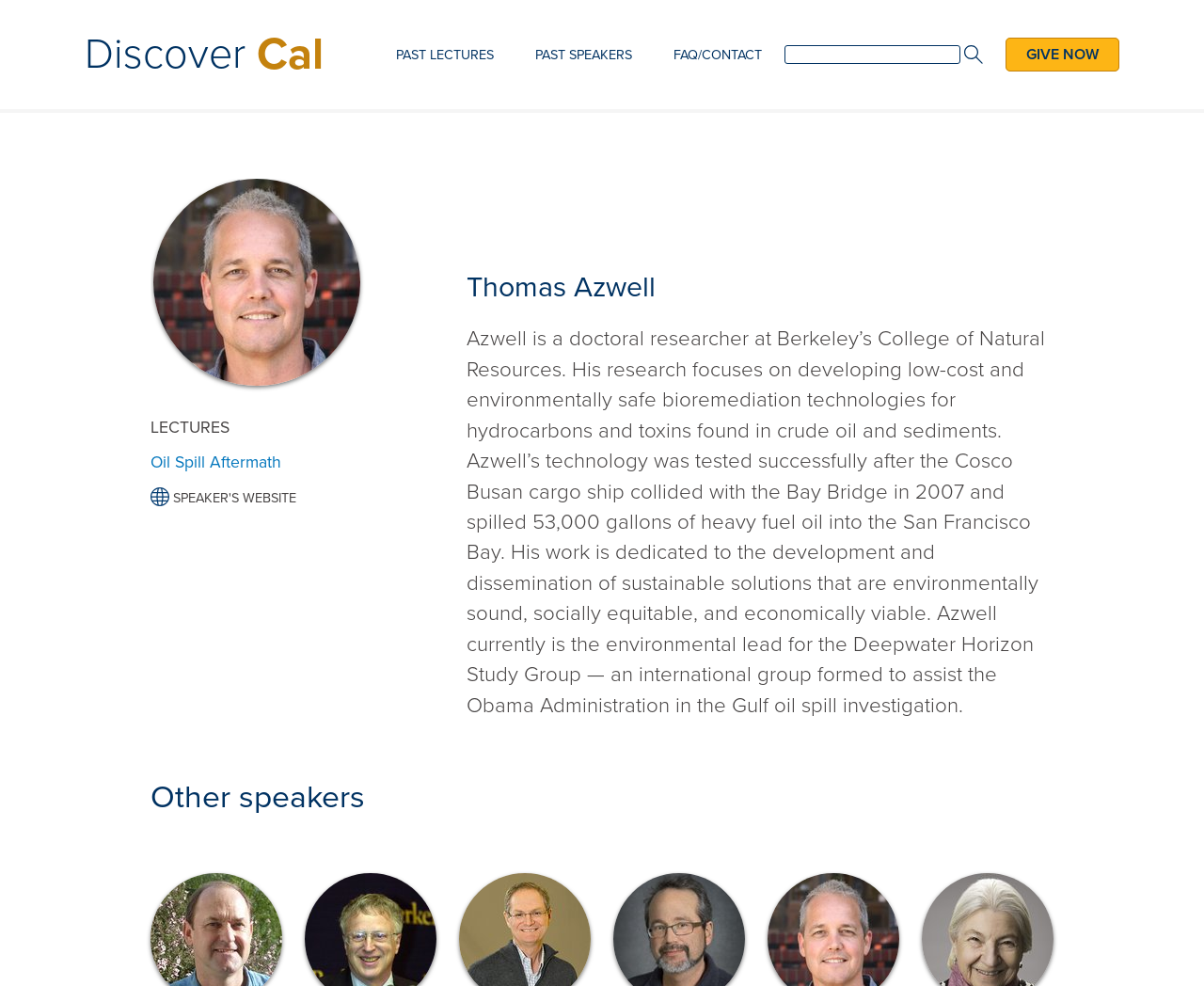Answer the question below using just one word or a short phrase: 
What is Thomas Azwell's research focus?

Bioremediation technologies